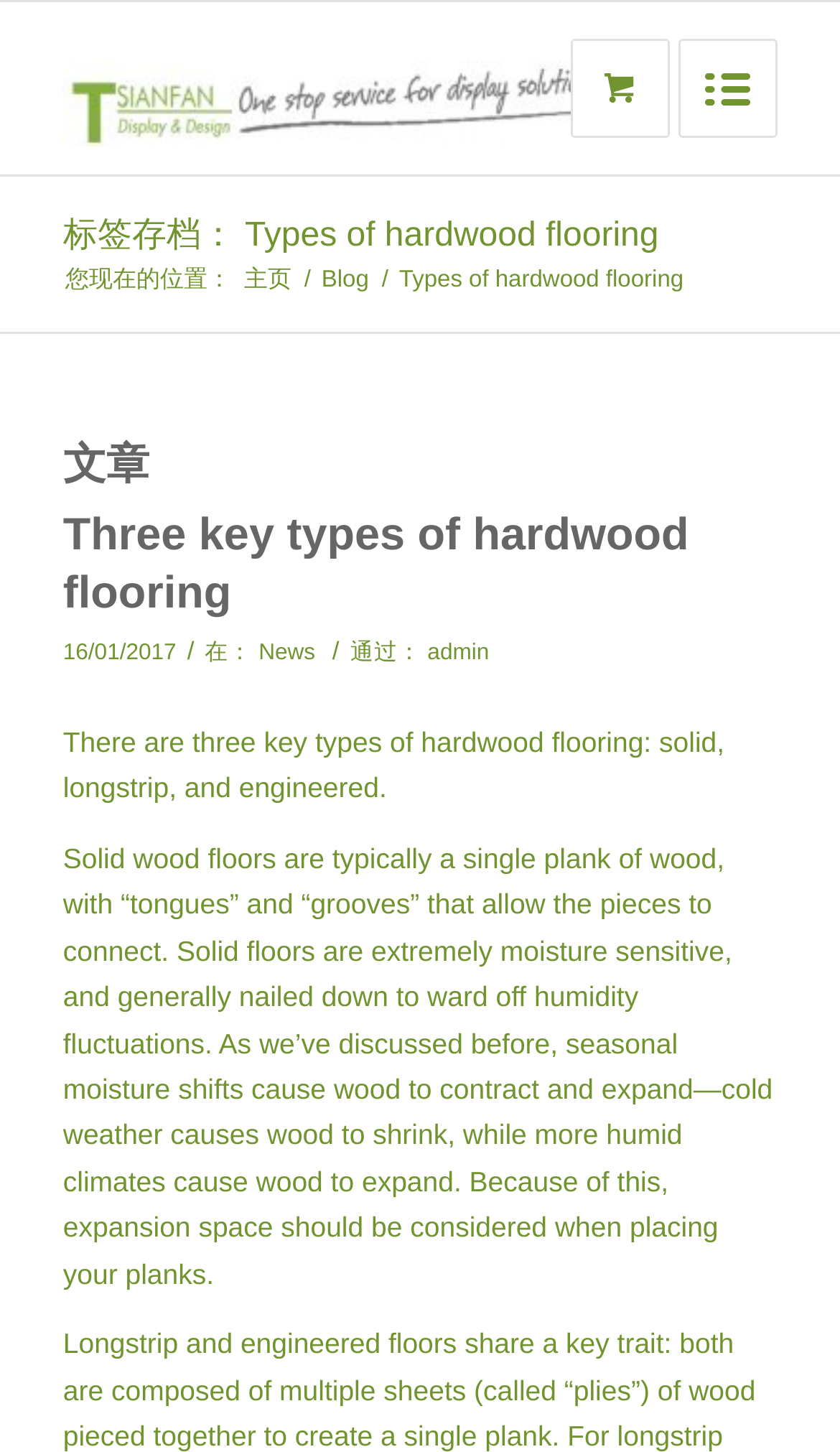Identify and provide the main heading of the webpage.

标签存档： Types of hardwood flooring